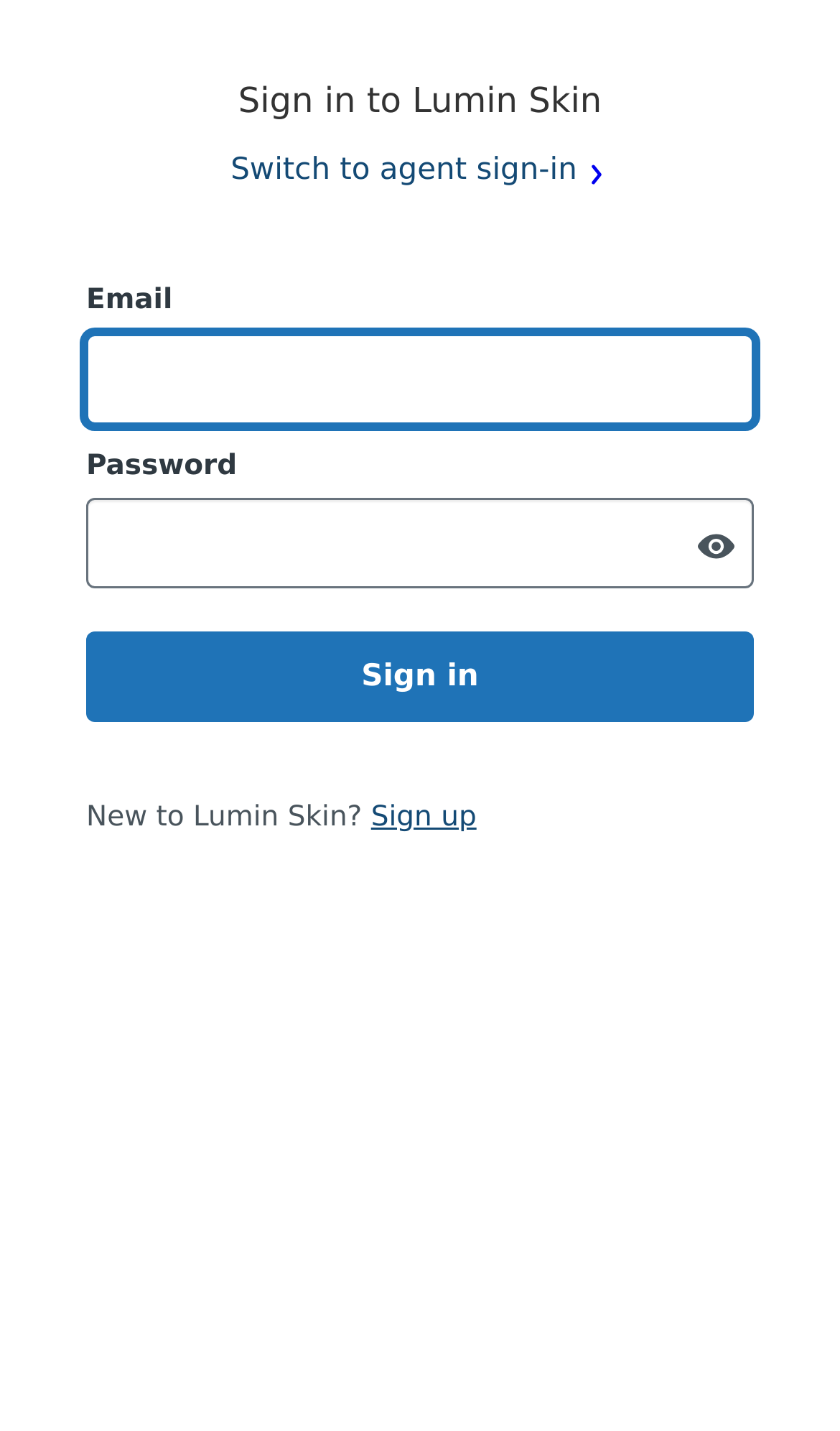What is the purpose of this webpage? Look at the image and give a one-word or short phrase answer.

Sign in to Lumin Skin